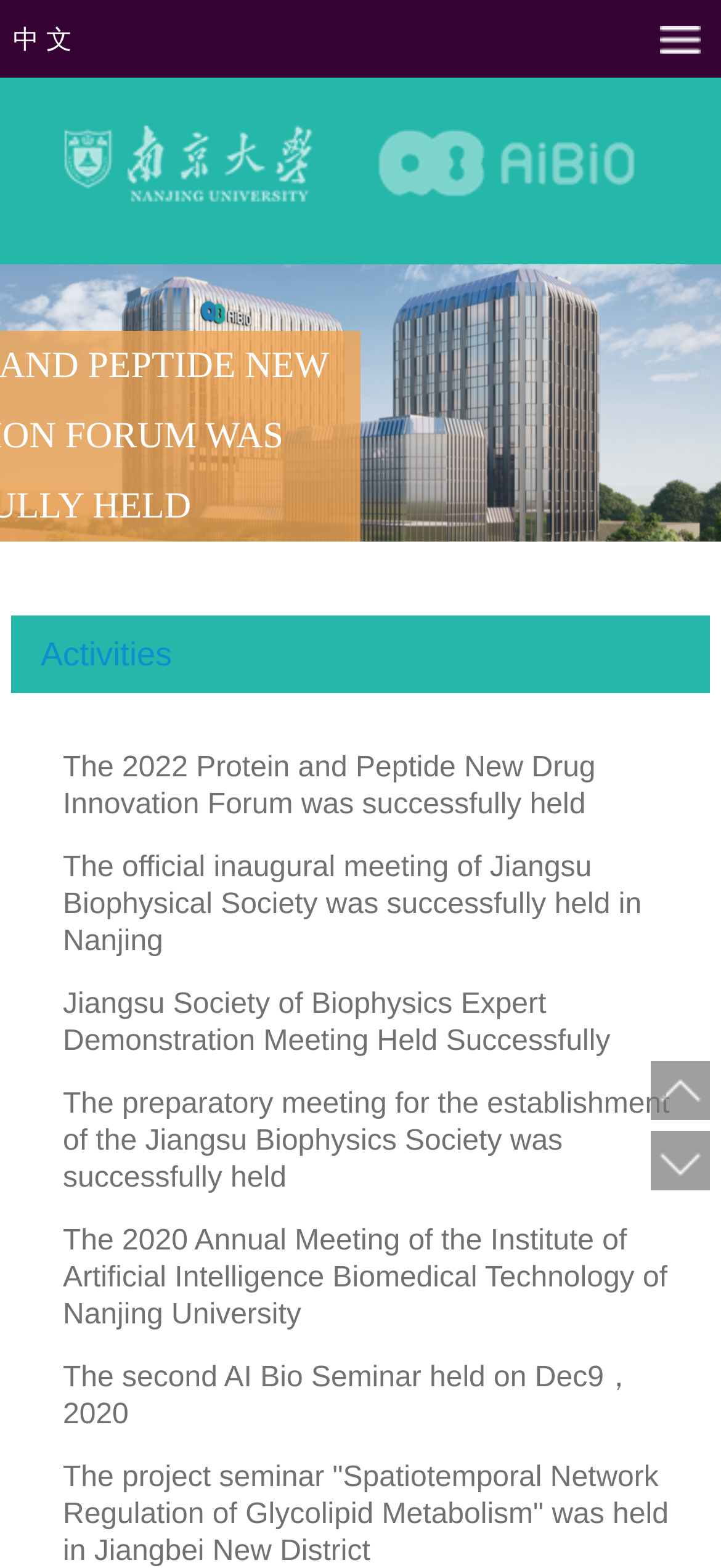What type of events are listed on the webpage?
Please give a detailed and elaborate explanation in response to the question.

The webpage lists several links with descriptions of events, such as 'The 2022 Protein and Peptide New Drug Innovation Forum was successfully held' and 'The official inaugural meeting of Jiangsu Biophysical Society was successfully held in Nanjing', indicating that the events listed are academic in nature.